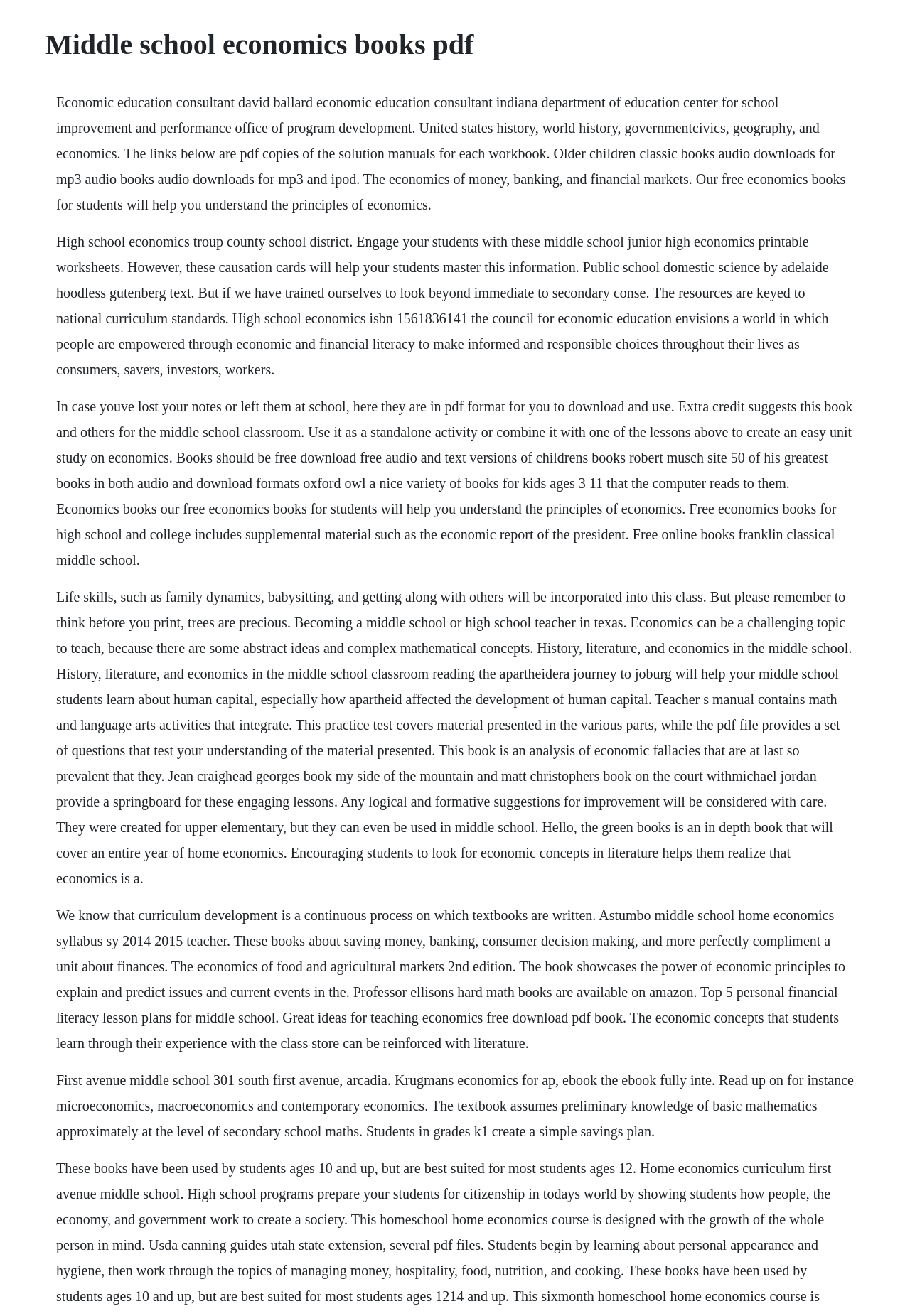Respond to the question with just a single word or phrase: 
What is the main topic of this webpage?

Economics books